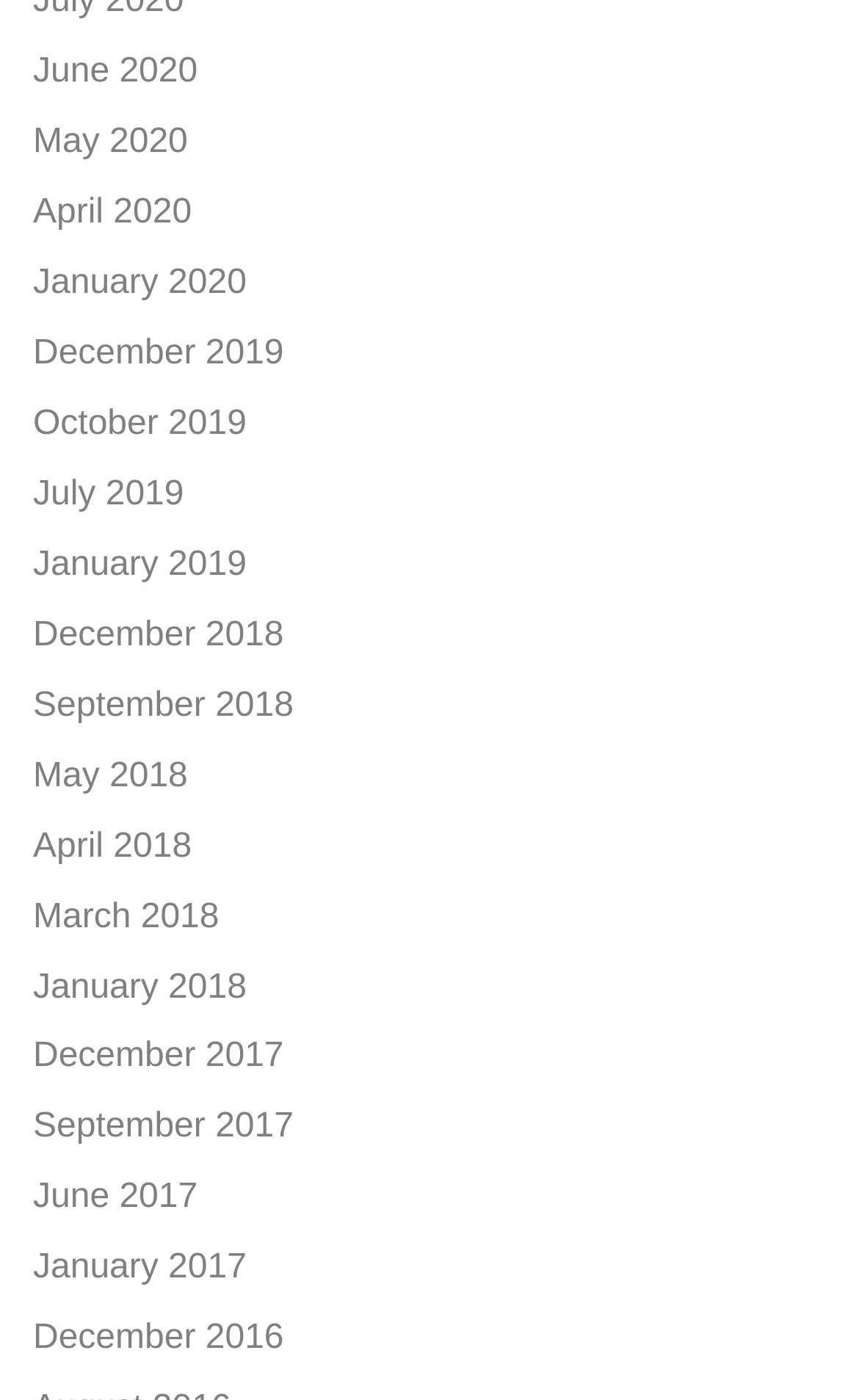Determine the bounding box coordinates of the region I should click to achieve the following instruction: "view June 2020". Ensure the bounding box coordinates are four float numbers between 0 and 1, i.e., [left, top, right, bottom].

[0.038, 0.038, 0.23, 0.065]